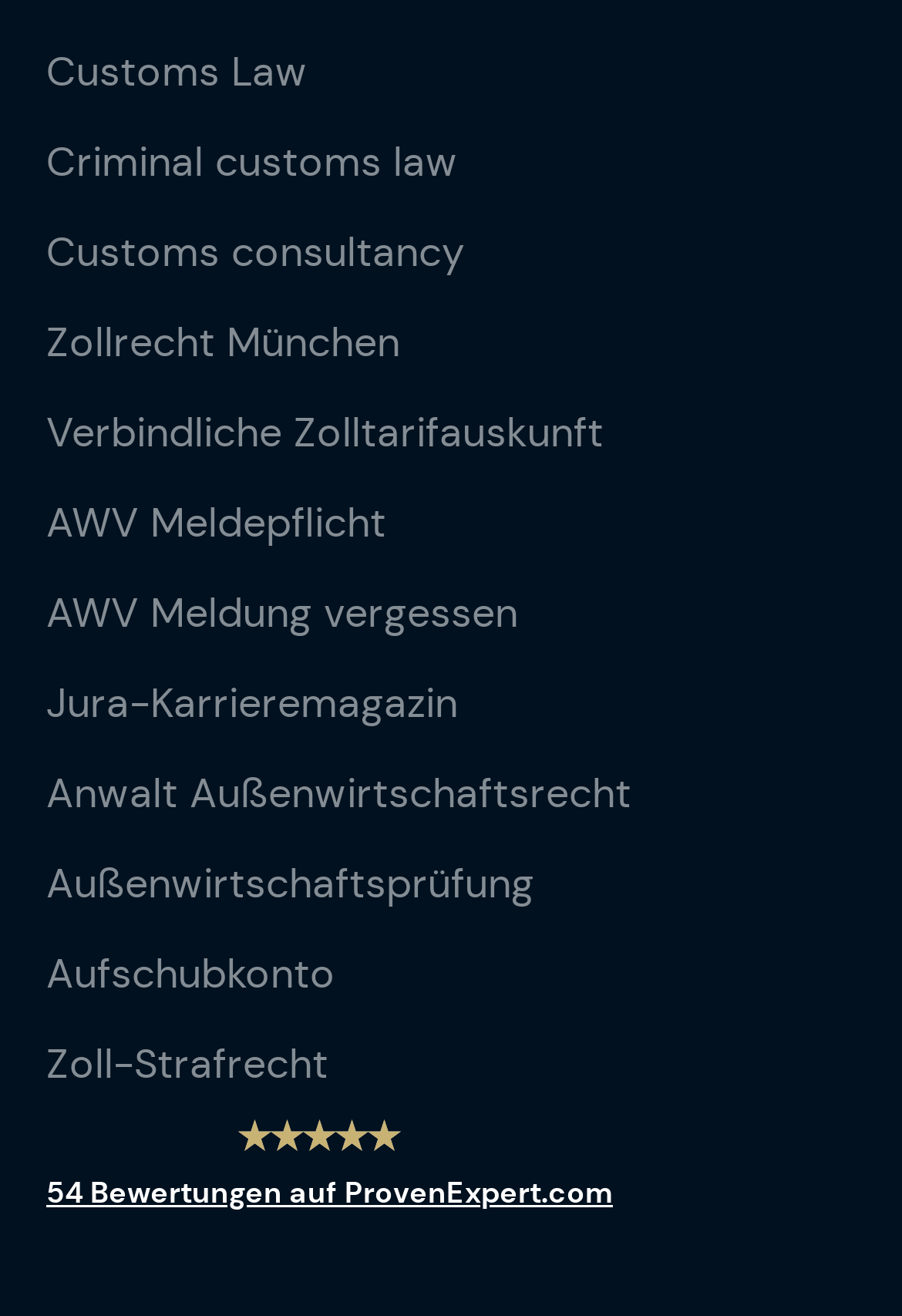Provide a brief response to the question using a single word or phrase: 
What is the first link on the webpage?

Customs Law